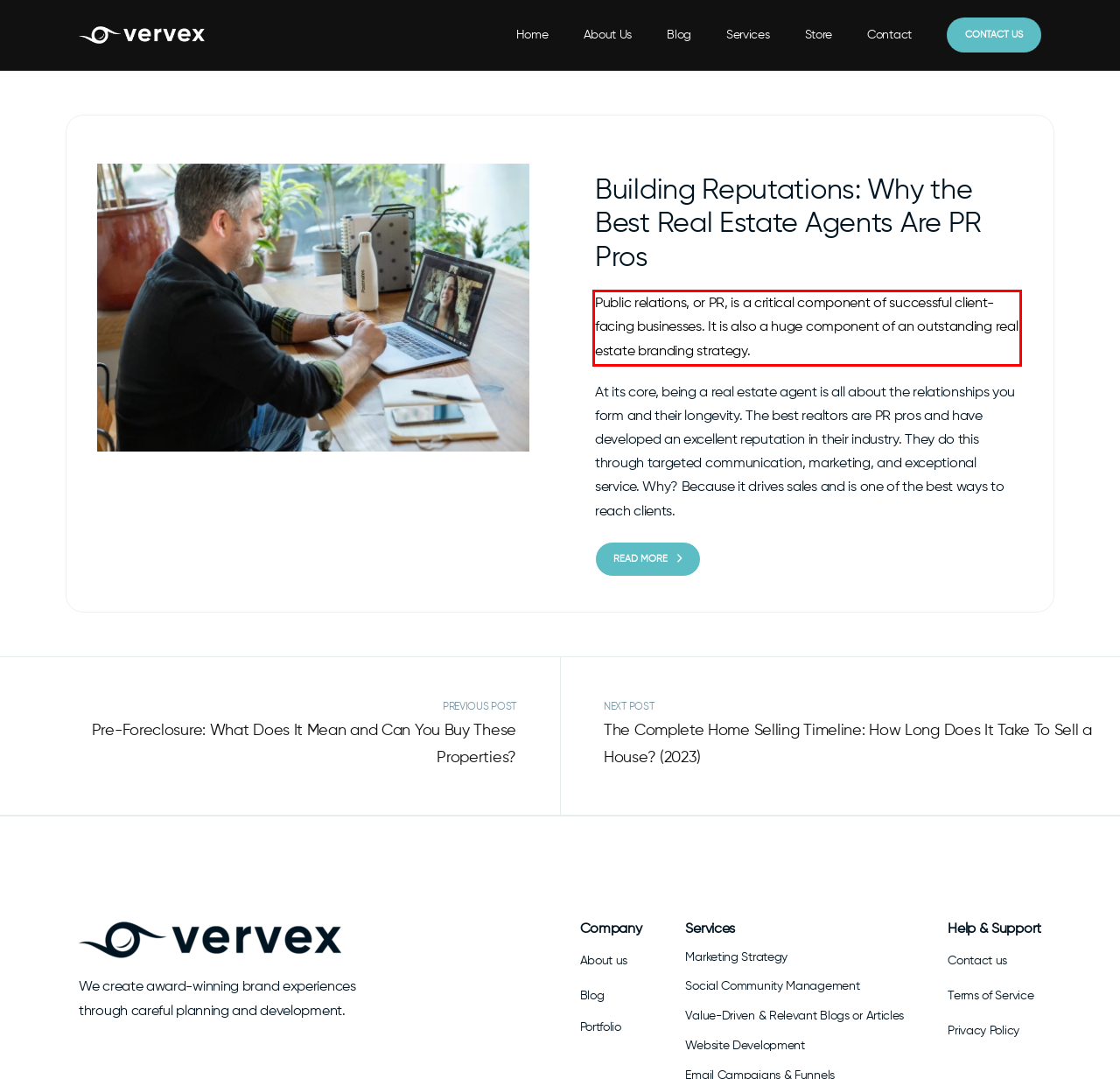Identify the red bounding box in the webpage screenshot and perform OCR to generate the text content enclosed.

Public relations, or PR, is a critical component of successful client-facing businesses. It is also a huge component of an outstanding real estate branding strategy.